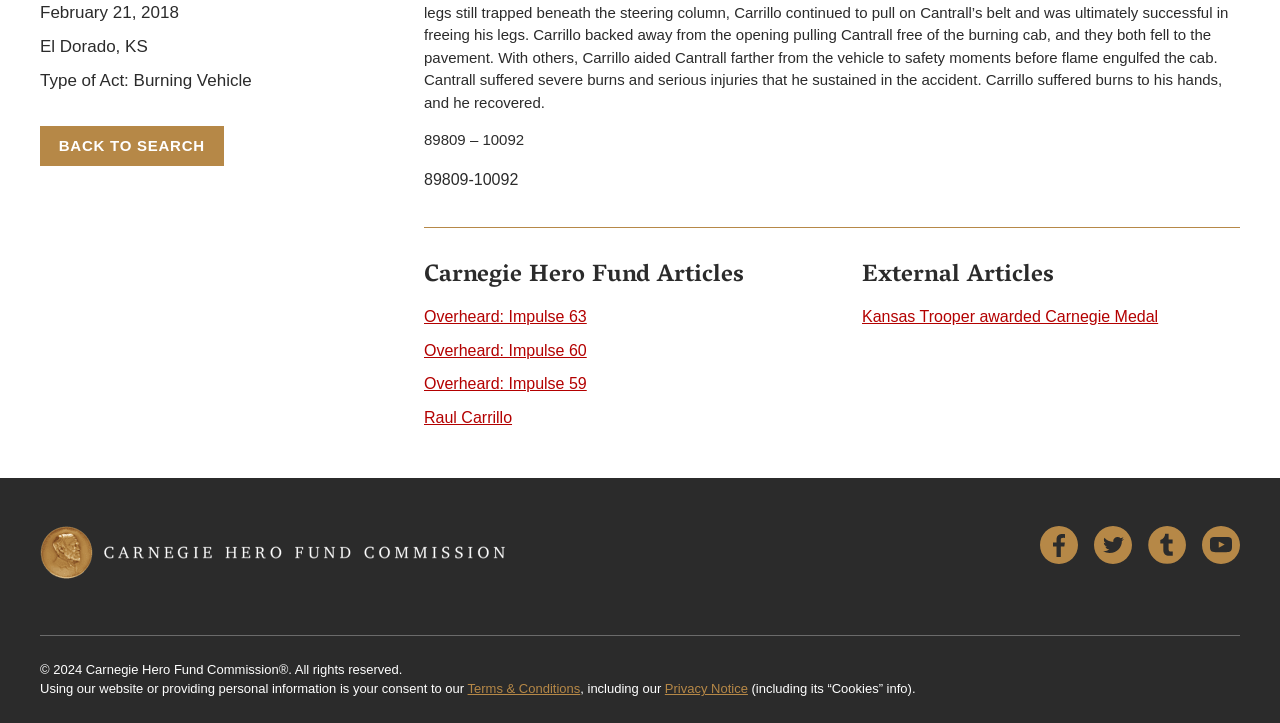Find the bounding box coordinates for the HTML element specified by: "Privacy Notice".

[0.519, 0.943, 0.584, 0.963]